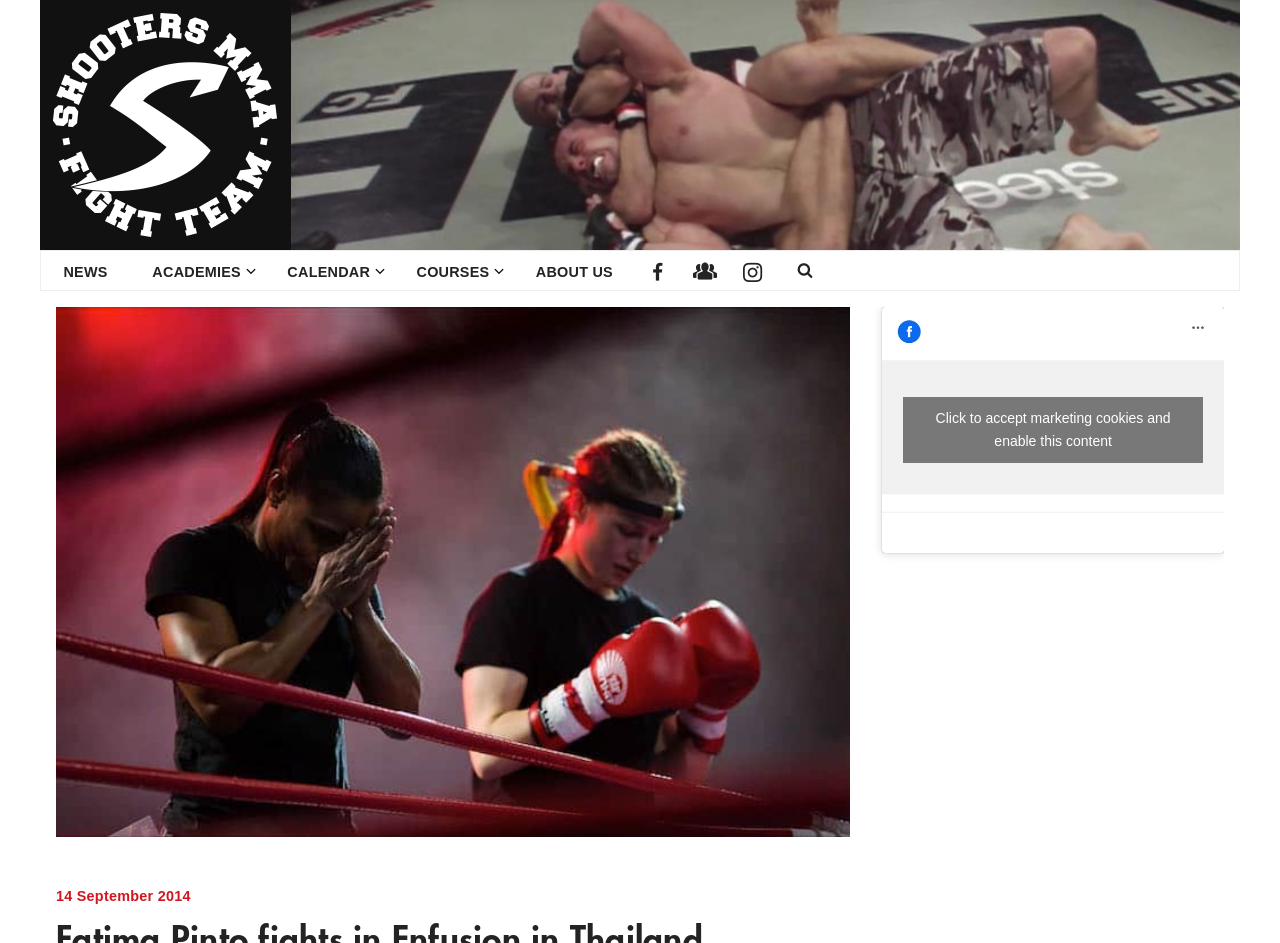Explain the webpage in detail, including its primary components.

The webpage appears to be about Shooters MMA, with a focus on Enfusion, a reality TV show featuring fighters from different countries competing for cash prizes. 

At the top left of the page, there is a logo image of Shooters MMA, accompanied by a link with the same name. Below this, there is a "Skip to content" link. 

The main navigation menu is located at the top of the page, with links to different sections, including "NEWS", "ACADEMIES", "CALENDAR", "COURSES", and "ABOUT US". These links are arranged horizontally, with "NEWS" on the left and "ABOUT US" on the right. 

On the bottom left of the page, there is a date "14 September 2014" displayed. 

A button to accept marketing cookies and enable content is located at the bottom right of the page.